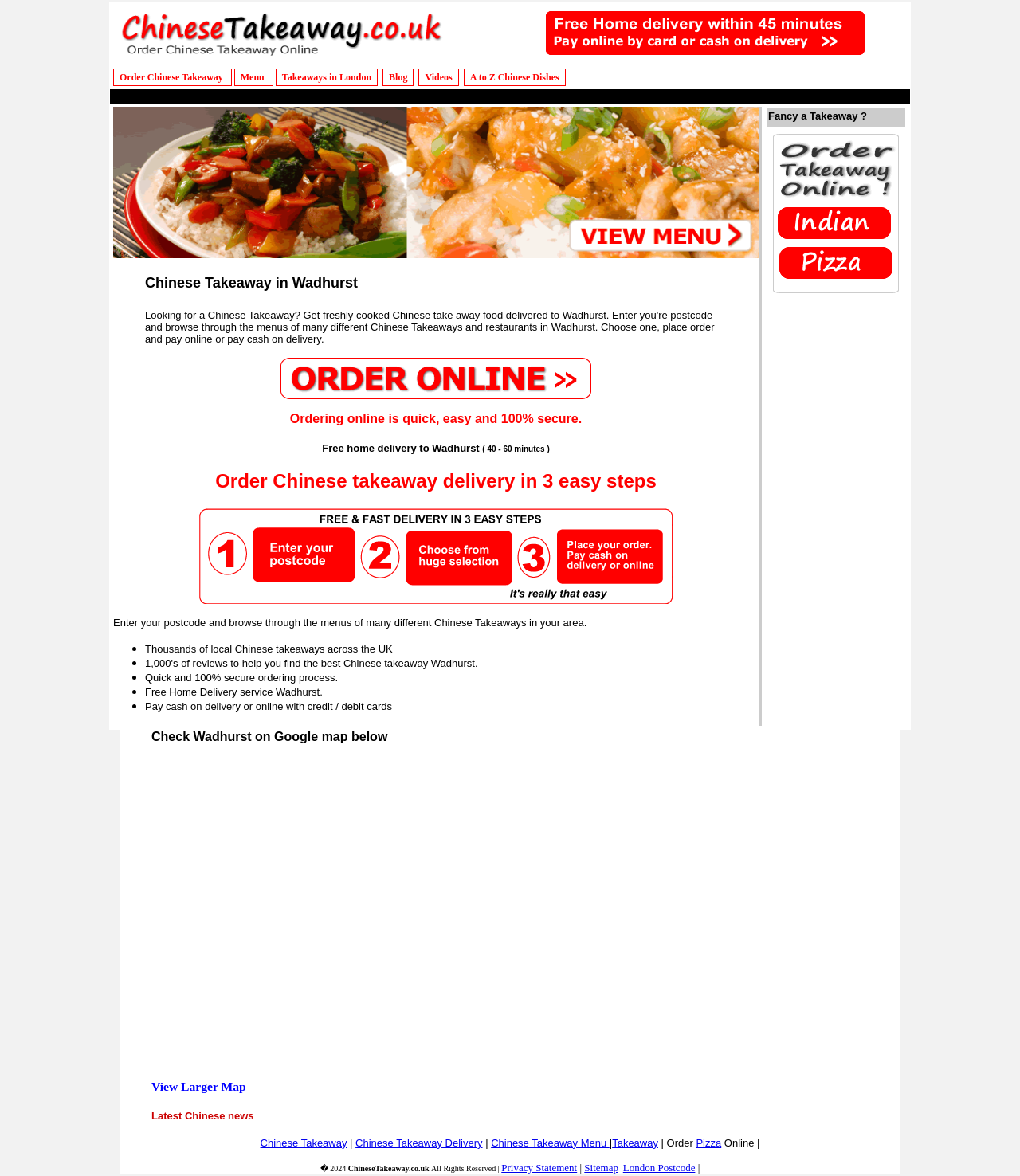Show the bounding box coordinates for the element that needs to be clicked to execute the following instruction: "Click on the 'Order Chinese Takeaway' link". Provide the coordinates in the form of four float numbers between 0 and 1, i.e., [left, top, right, bottom].

[0.111, 0.058, 0.227, 0.073]